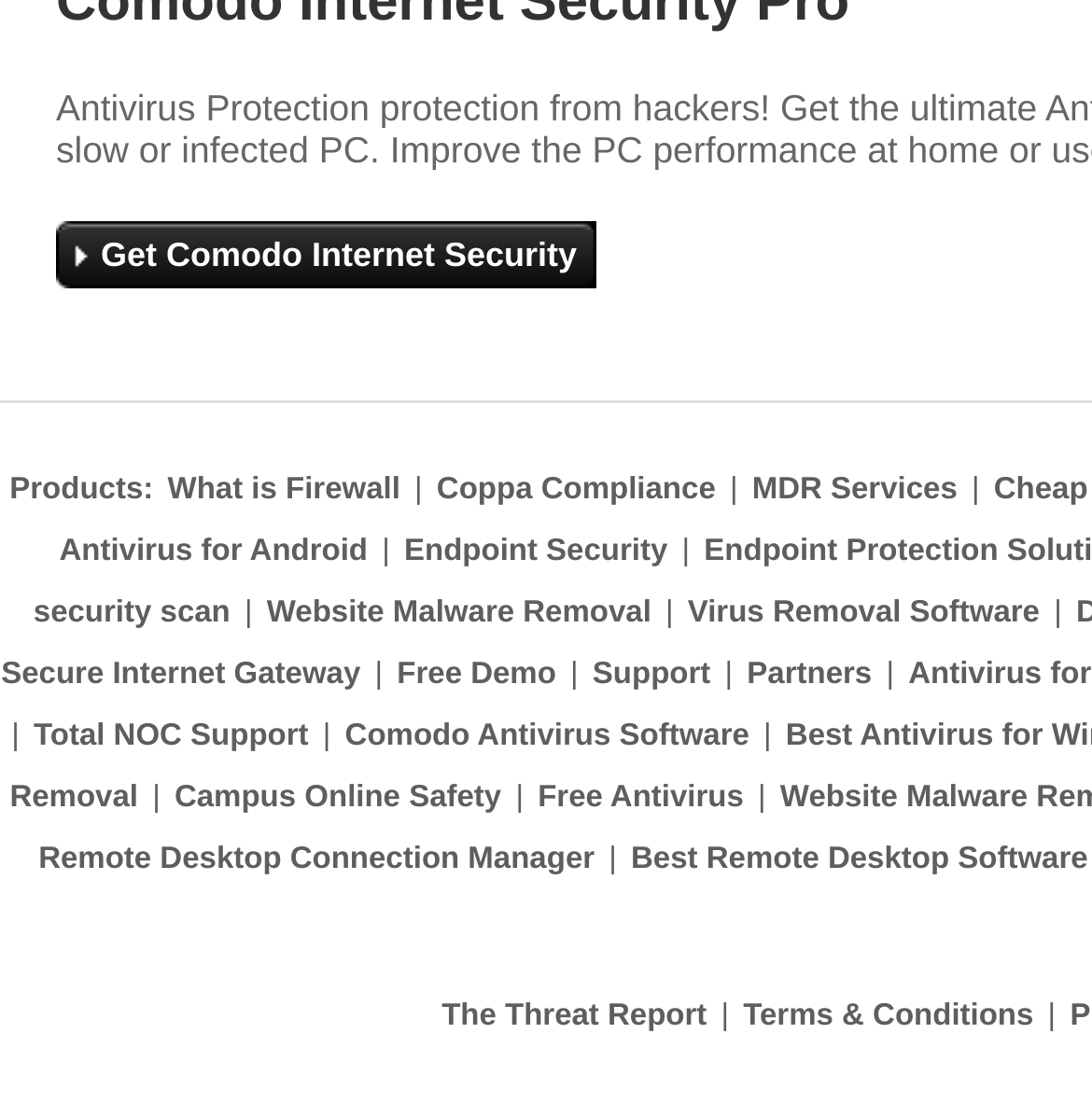Analyze the image and give a detailed response to the question:
What is the purpose of the 'Get Comodo Internet Security' link?

The 'Get Comodo Internet Security' link is likely a call-to-action button that allows users to download or purchase a security product, possibly a comprehensive internet security suite.